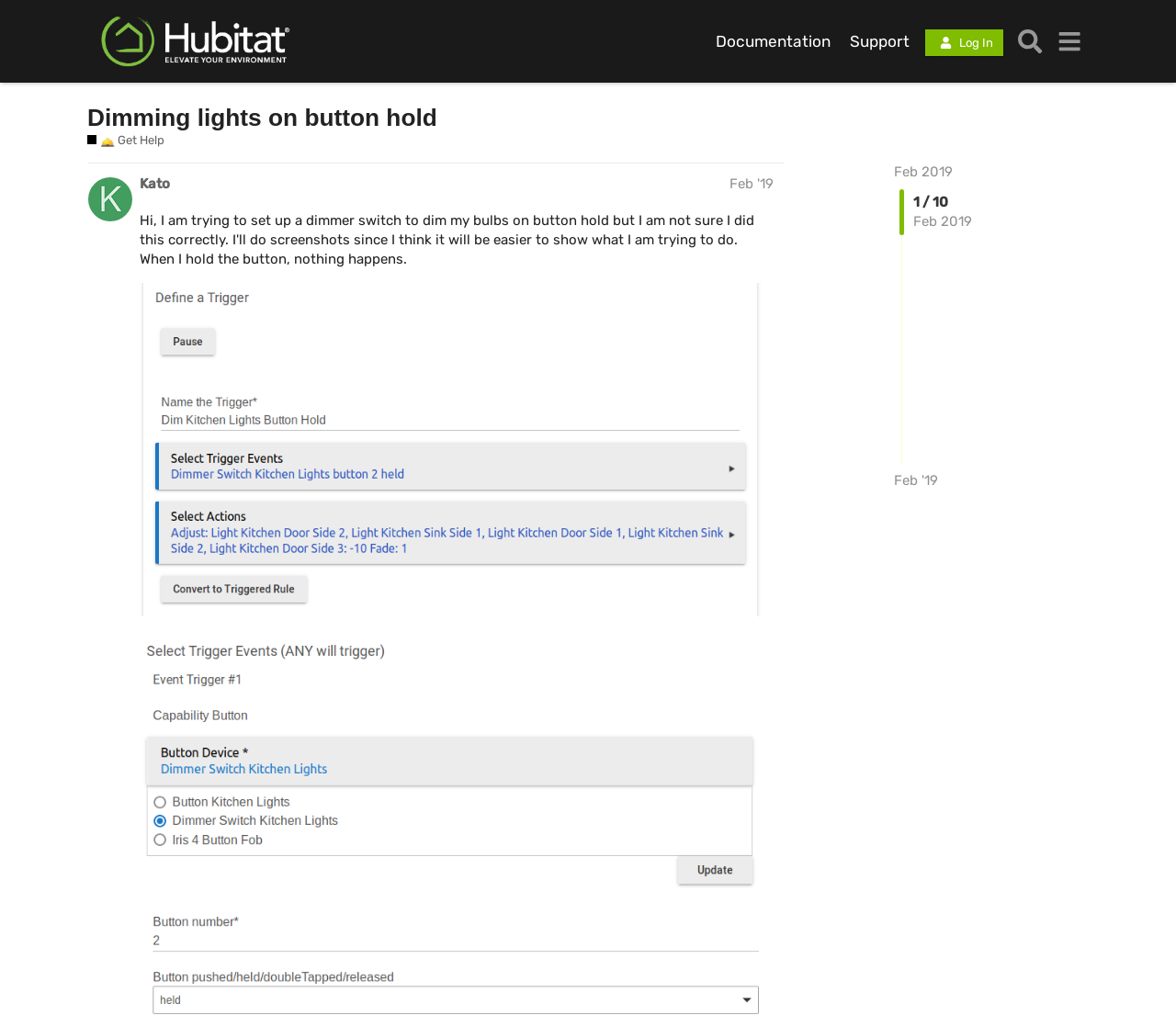Please pinpoint the bounding box coordinates for the region I should click to adhere to this instruction: "Click the 'Log In' button".

[0.787, 0.029, 0.853, 0.055]